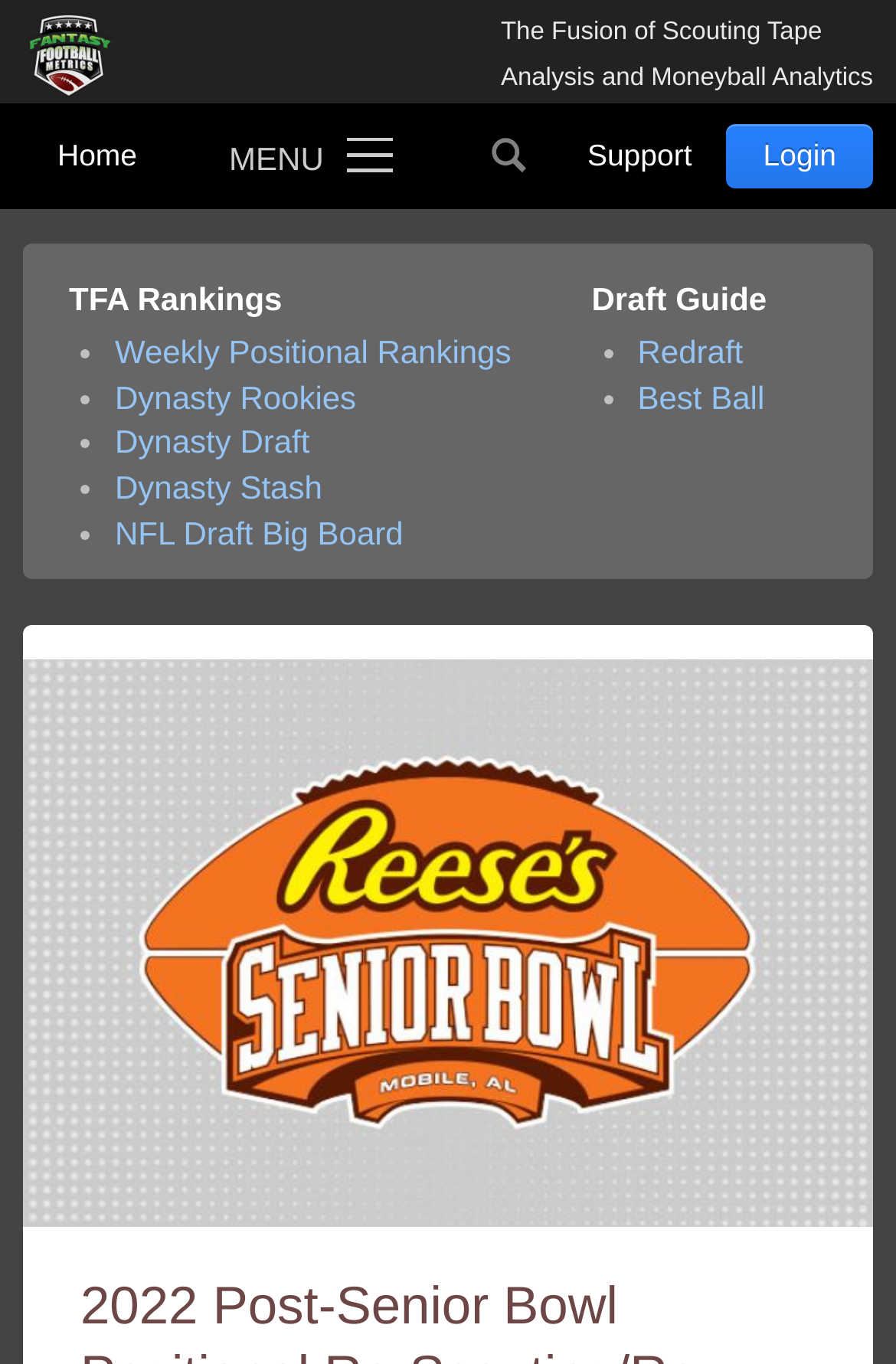Specify the bounding box coordinates of the area that needs to be clicked to achieve the following instruction: "Click on Dataset".

None